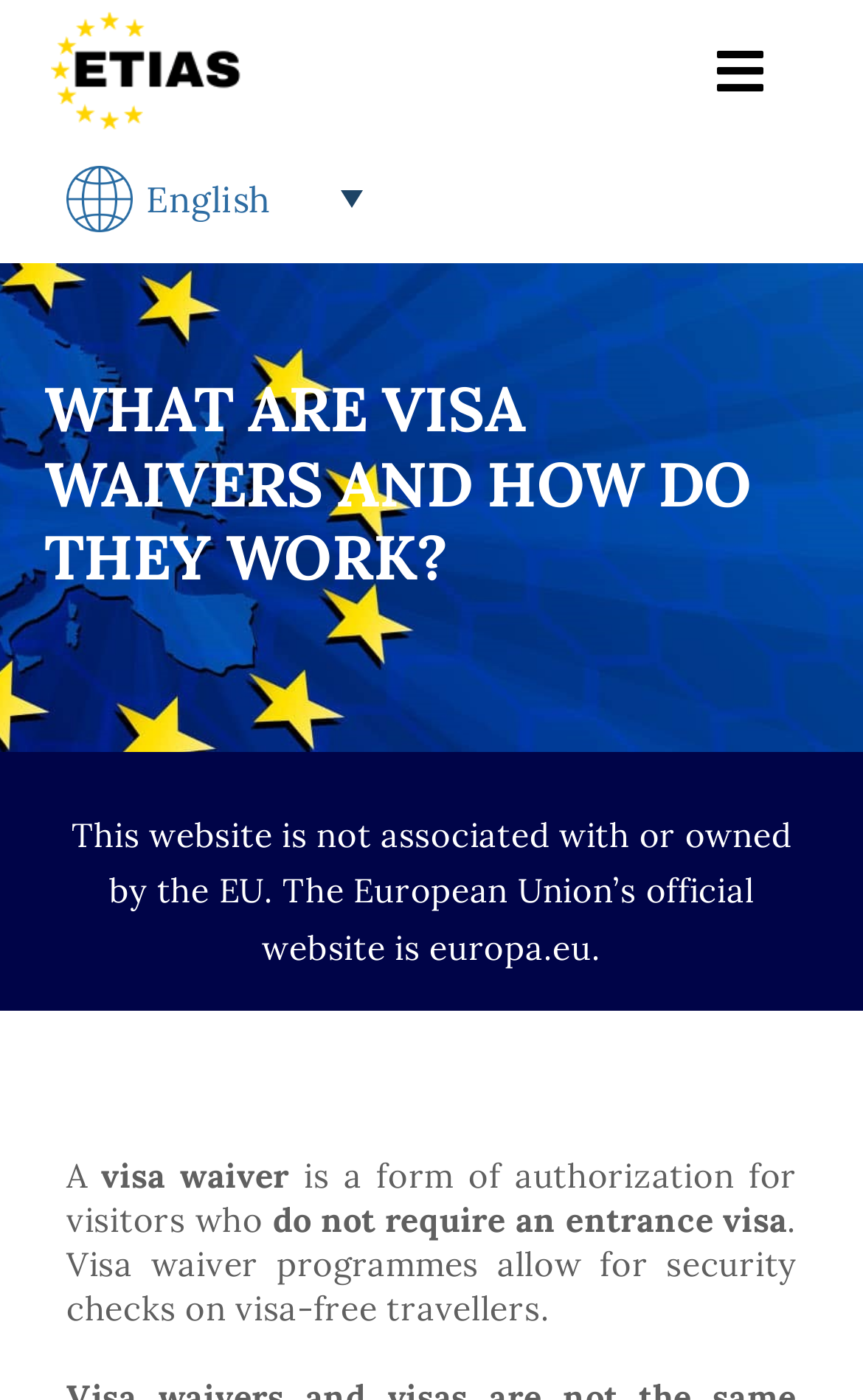Please locate the bounding box coordinates of the region I need to click to follow this instruction: "Open submenu of ETIAS REQUIREMENTS".

[0.821, 0.193, 1.0, 0.295]